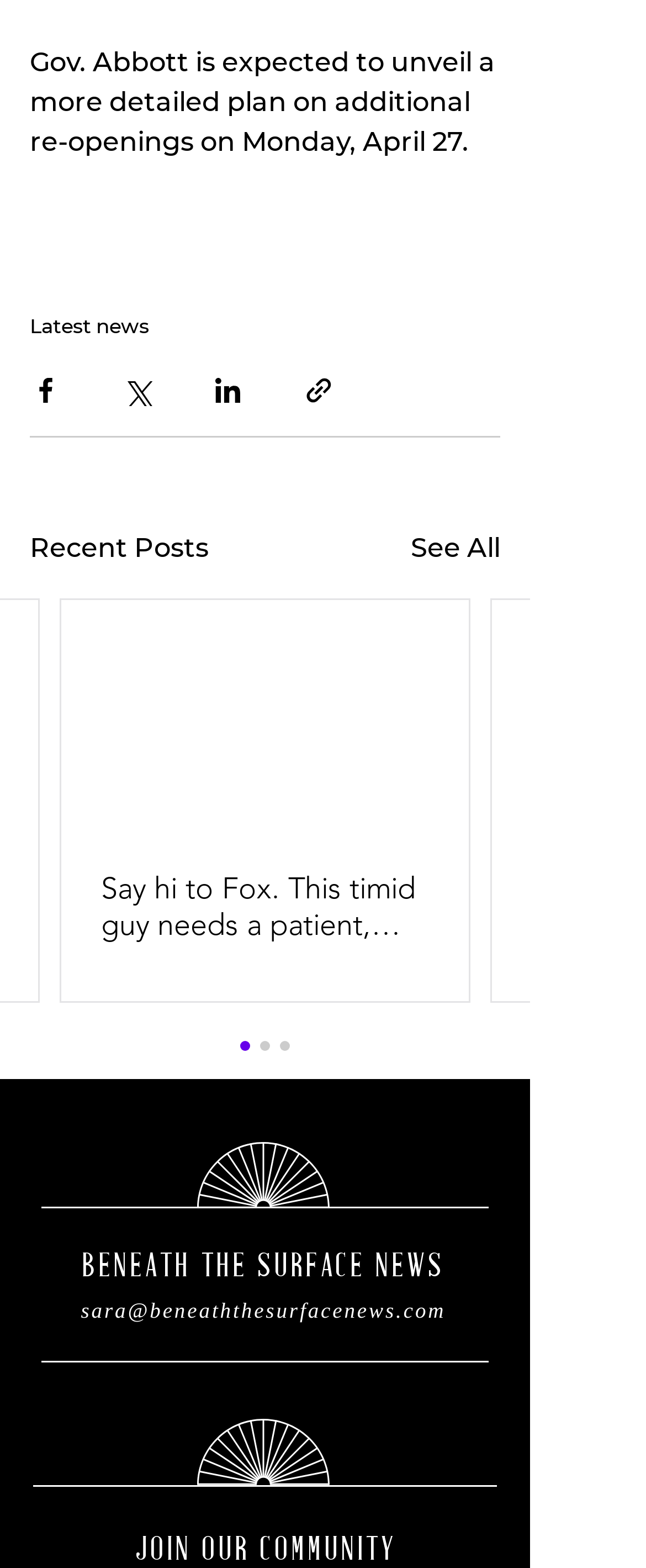What is the name of the news organization?
Look at the image and provide a short answer using one word or a phrase.

Beneath the Surface News